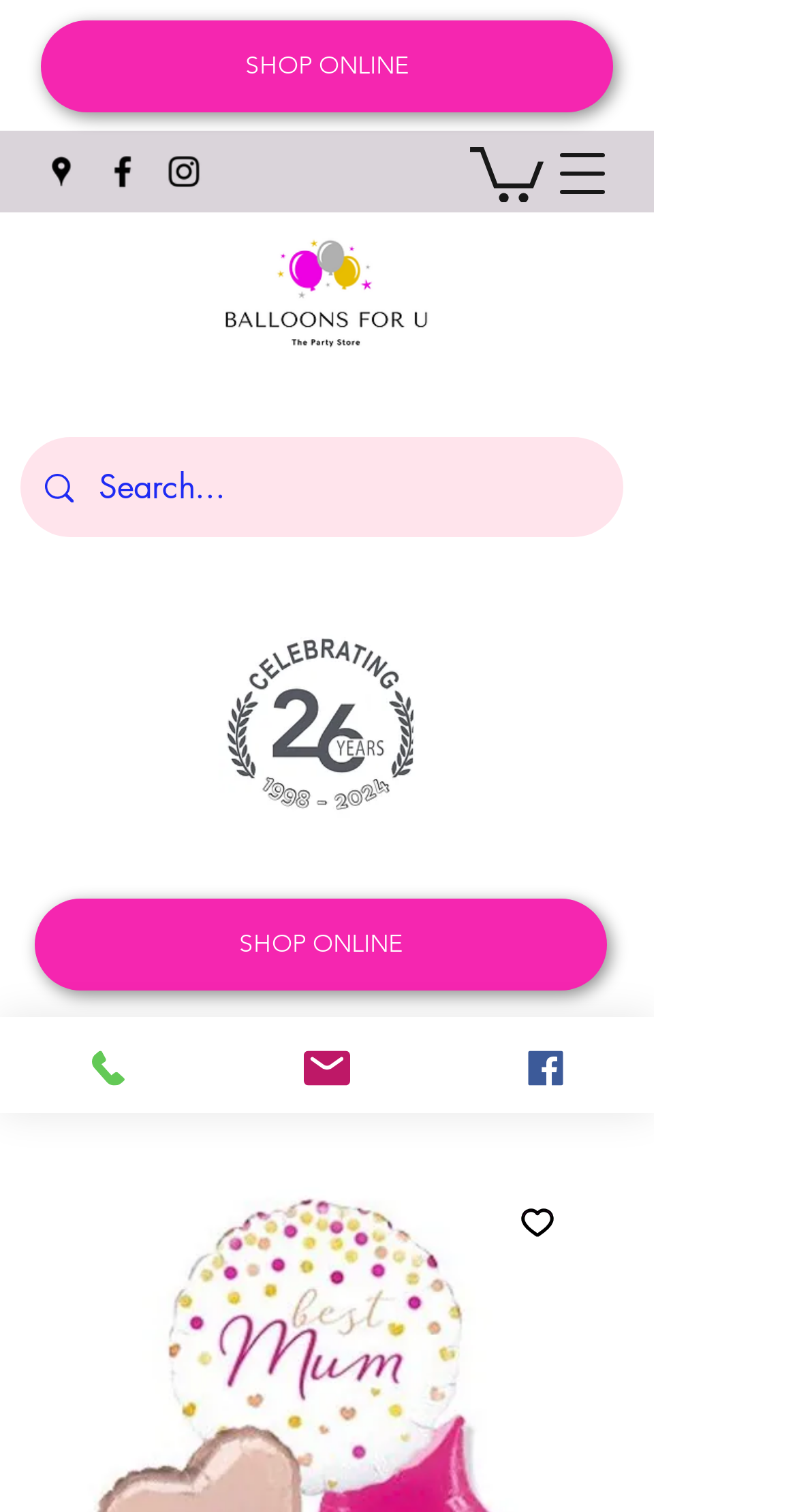From the webpage screenshot, predict the bounding box coordinates (top-left x, top-left y, bottom-right x, bottom-right y) for the UI element described here: aria-label="Add to Wishlist"

[0.624, 0.782, 0.723, 0.834]